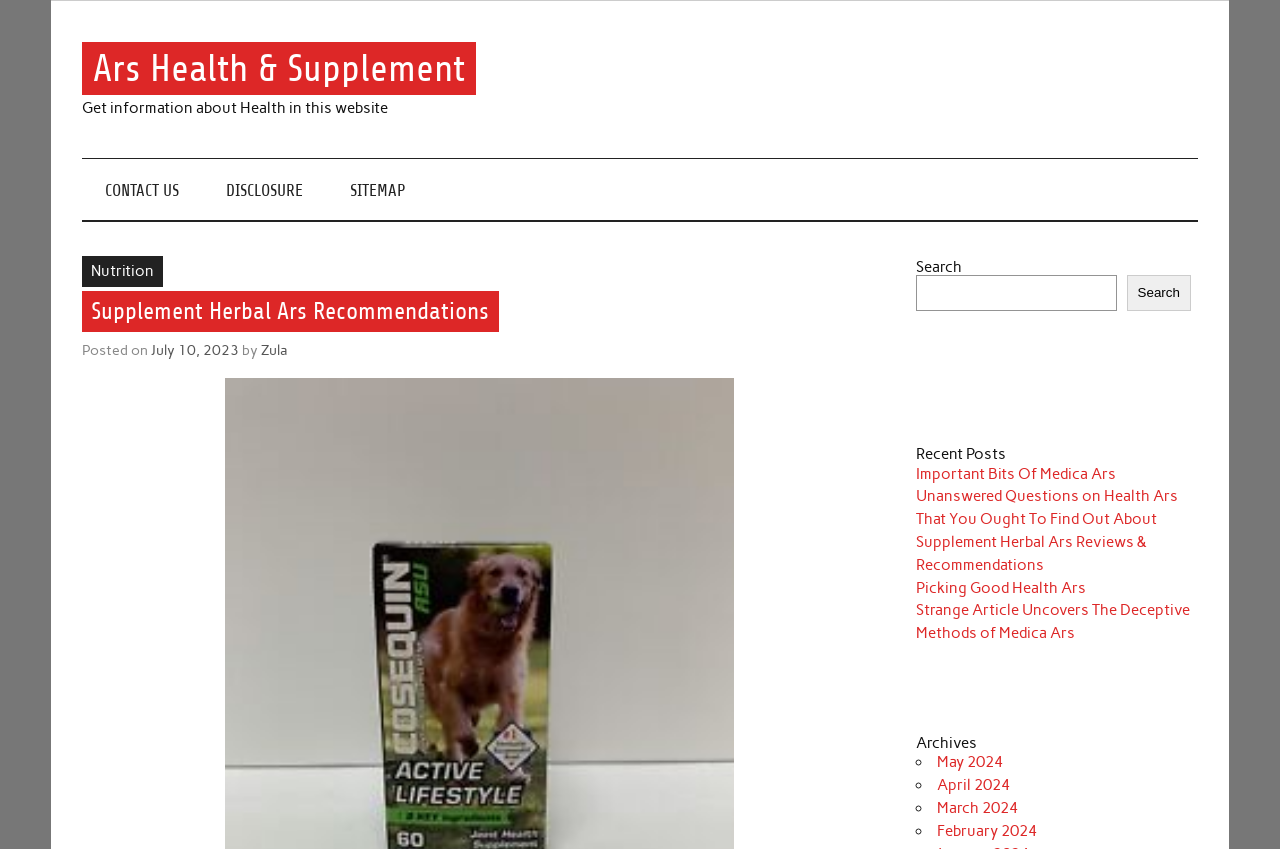What is the name of the author of the current article?
Answer with a single word or phrase, using the screenshot for reference.

Zula